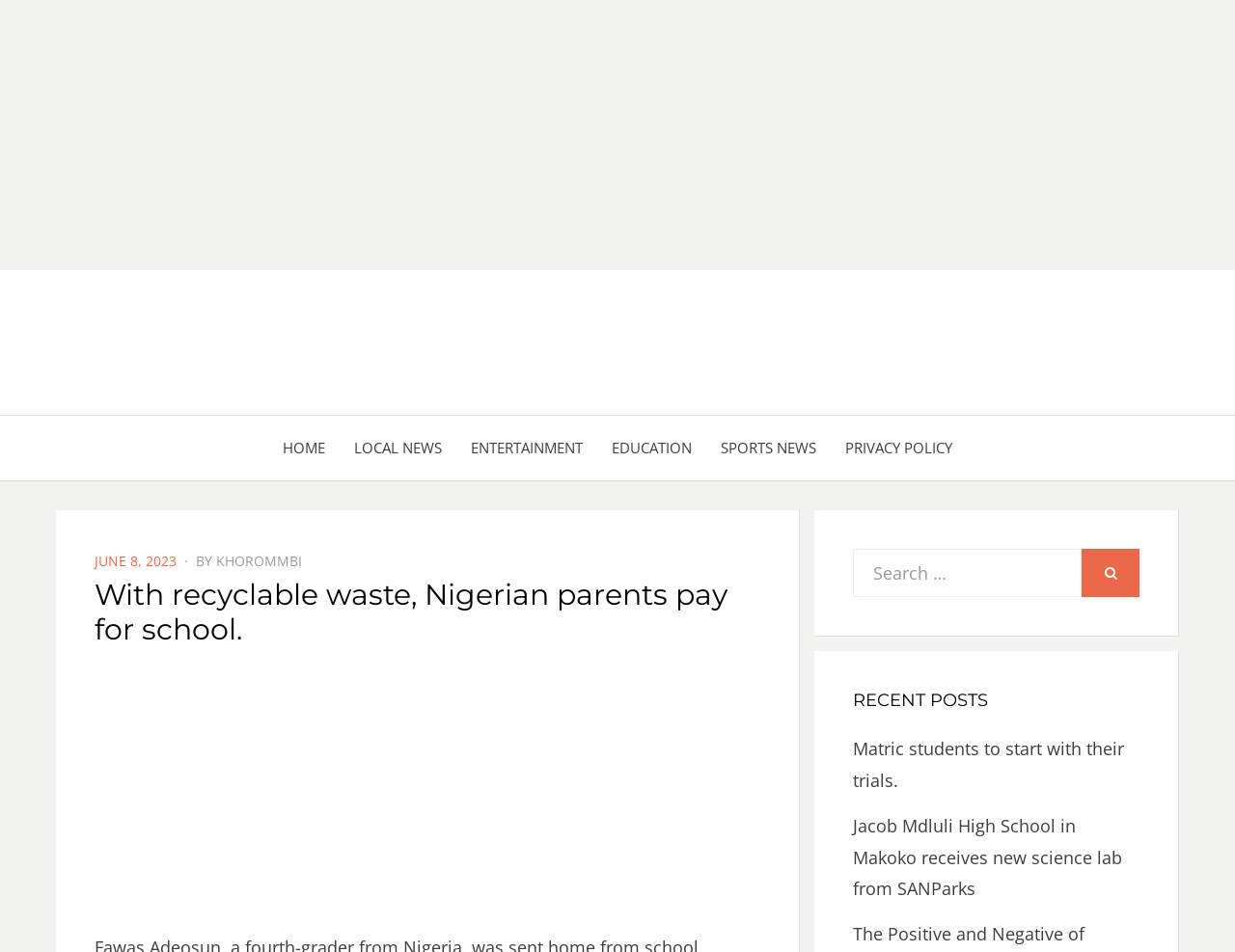Provide the bounding box coordinates for the UI element that is described by this text: "June 8, 2023June 8, 2023". The coordinates should be in the form of four float numbers between 0 and 1: [left, top, right, bottom].

[0.076, 0.58, 0.143, 0.599]